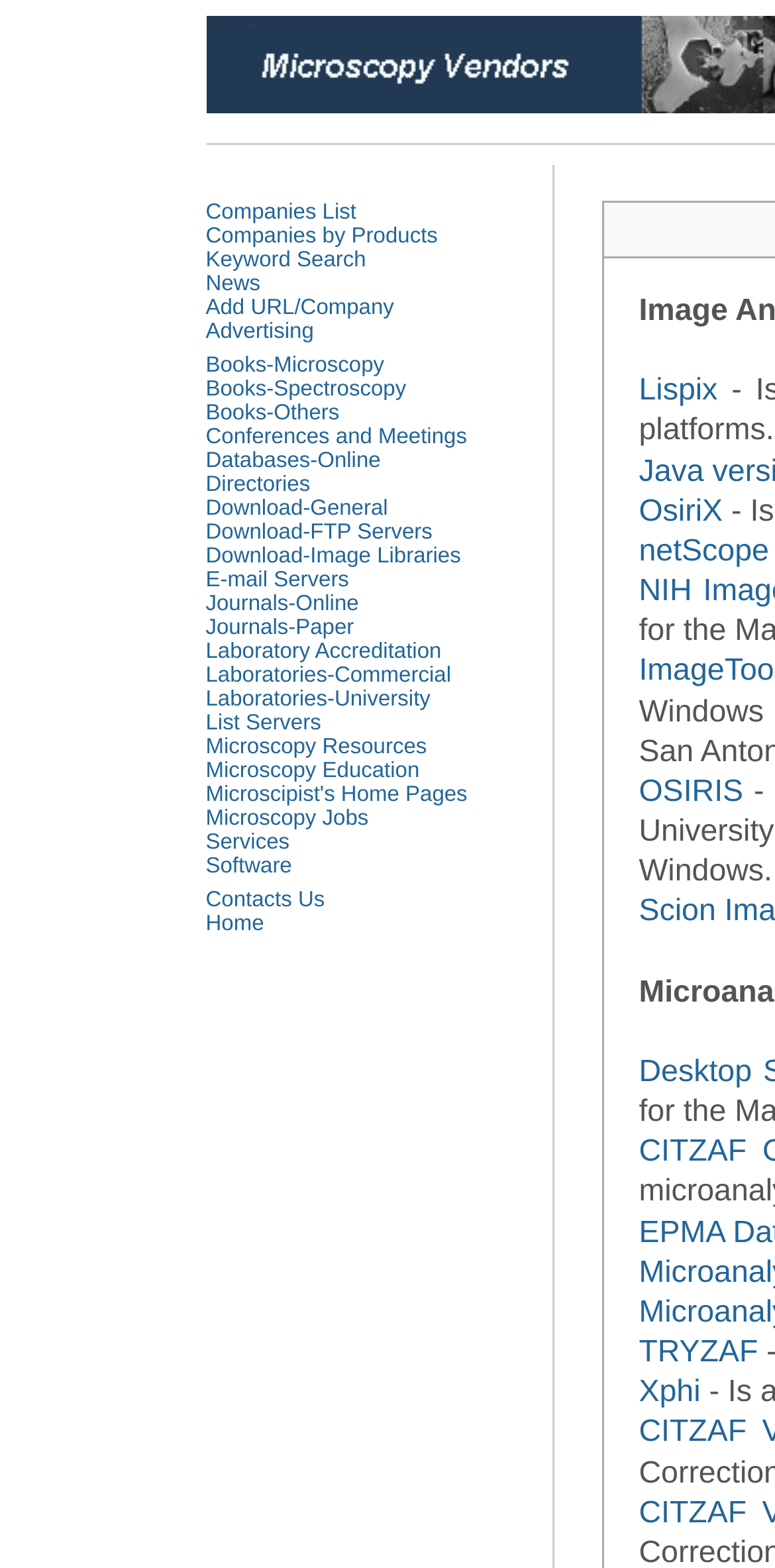Give a concise answer using one word or a phrase to the following question:
What is the link text in the 10th row?

Databases-Online